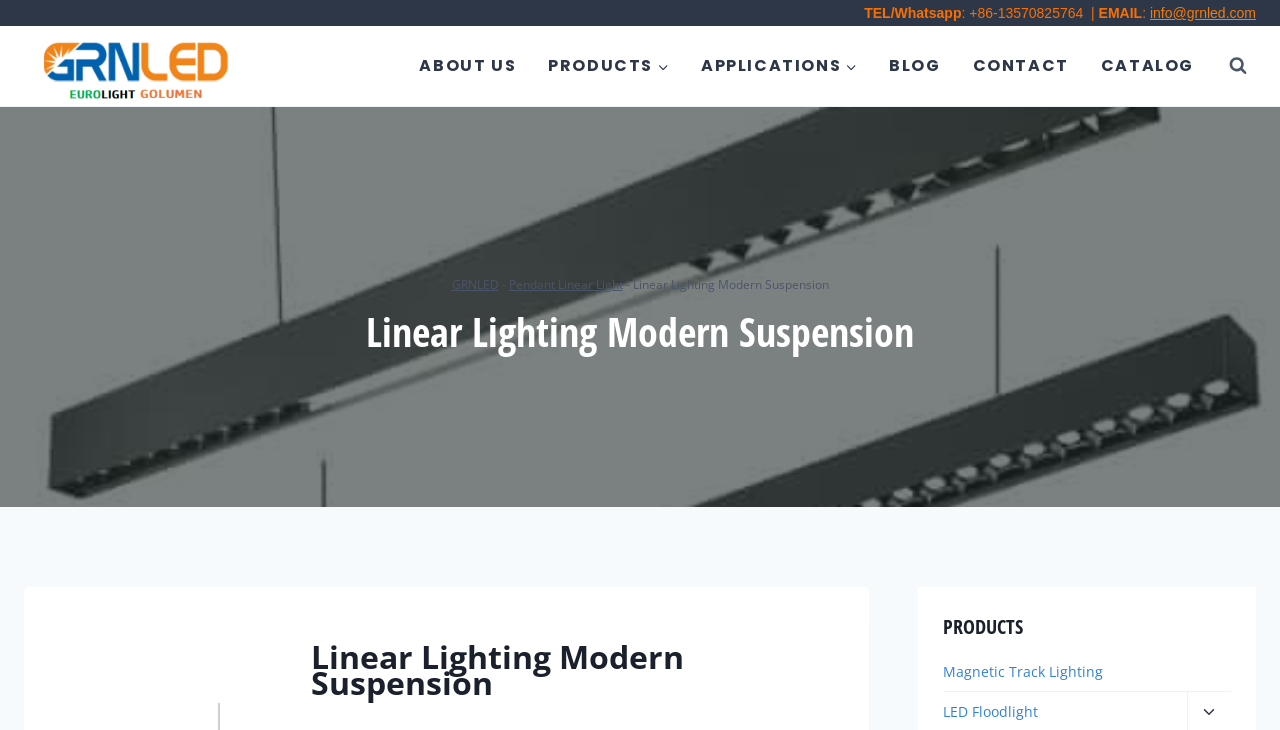Please find the bounding box coordinates of the element's region to be clicked to carry out this instruction: "View search form".

[0.953, 0.066, 0.981, 0.115]